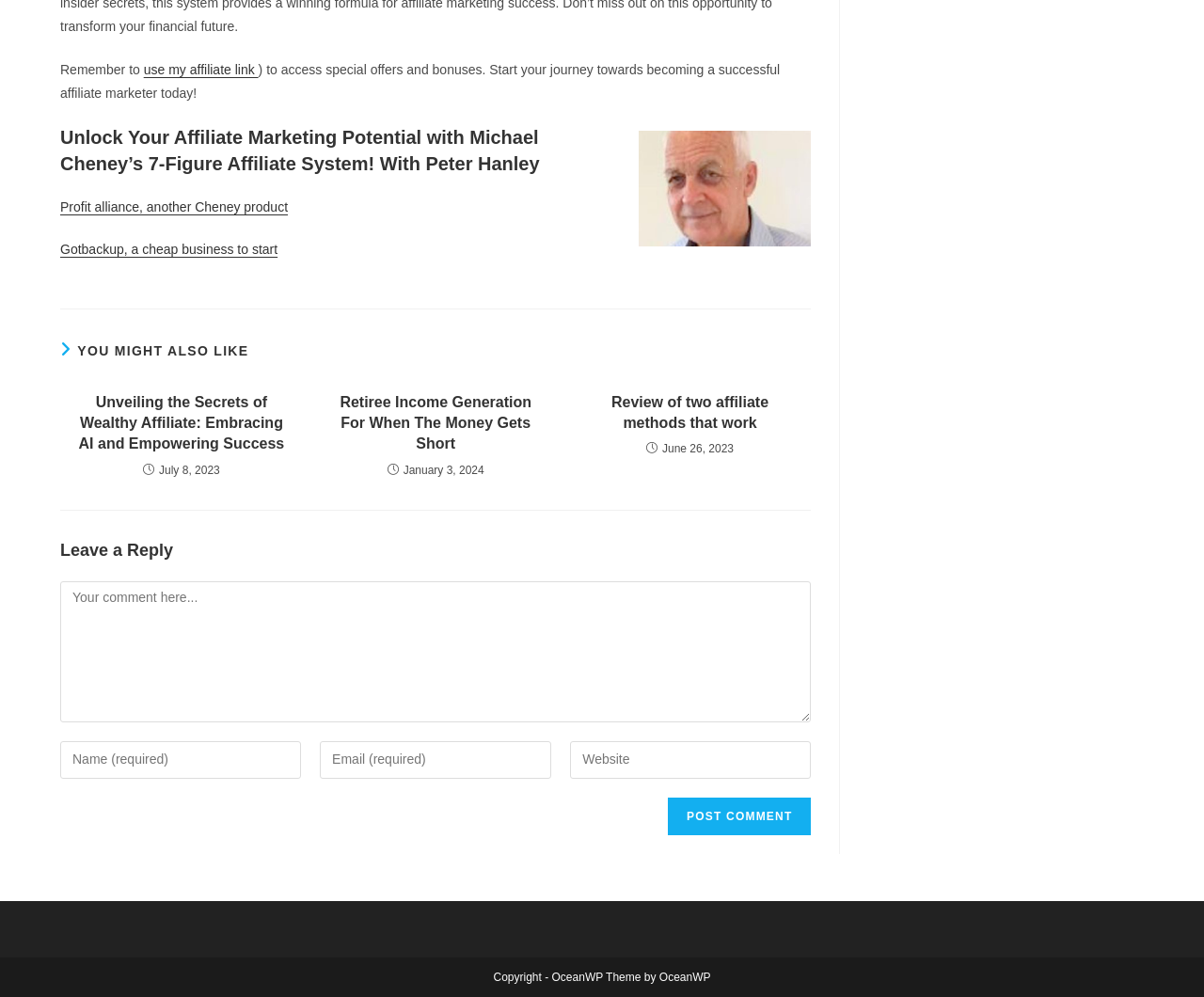Please provide a short answer using a single word or phrase for the question:
How many articles are listed under 'YOU MIGHT ALSO LIKE'?

3